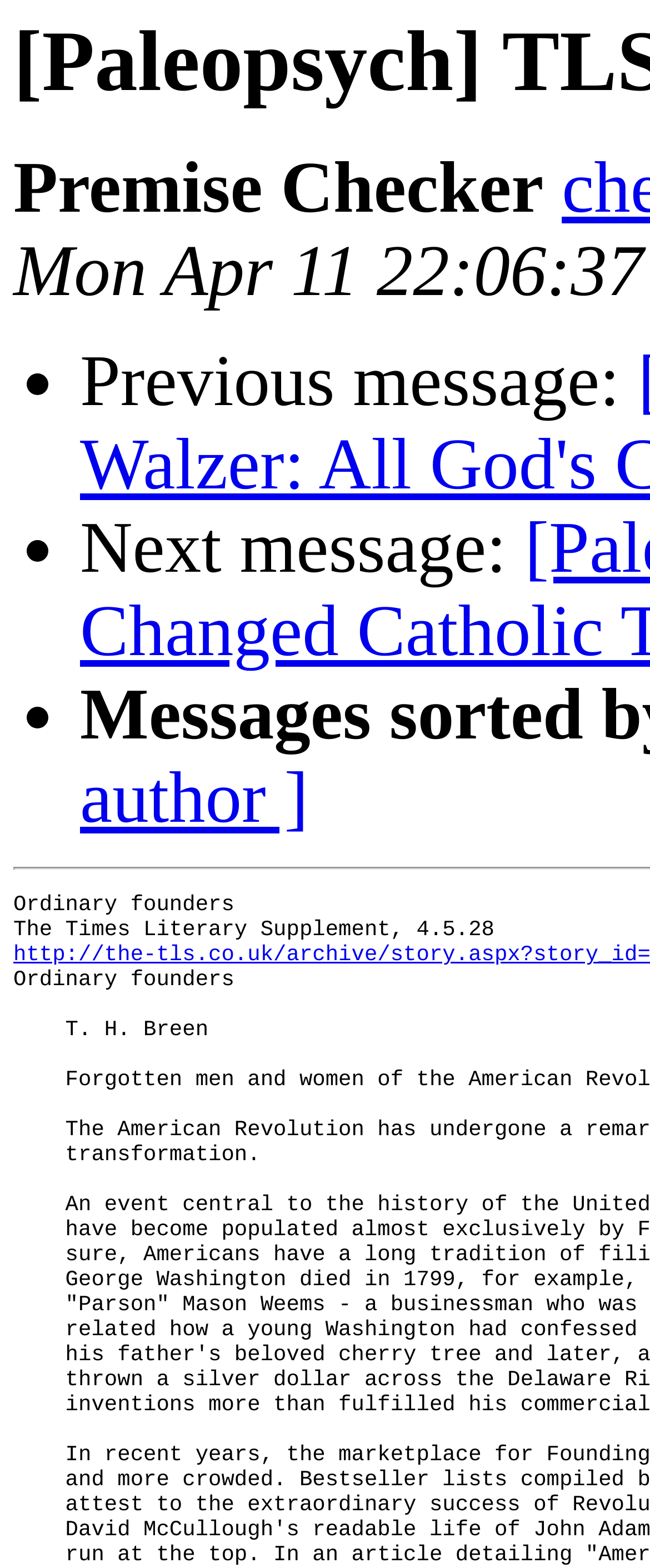Craft a detailed narrative of the webpage's structure and content.

The webpage appears to be an article or a blog post with a title "[Paleopsych] TLS: Ordinary founders". At the top, there is a header "Premise Checker" that spans most of the width of the page. 

Below the header, there are three bullet points, each with a brief description. The first bullet point has the text "Previous message:", the second has "Next message:", and the third does not have any accompanying text. 

Further down the page, there is a main content section that contains the article title "Ordinary founders" followed by a subtitle "The Times Literary Supplement, 4.5.28". This section takes up a significant portion of the page's width.